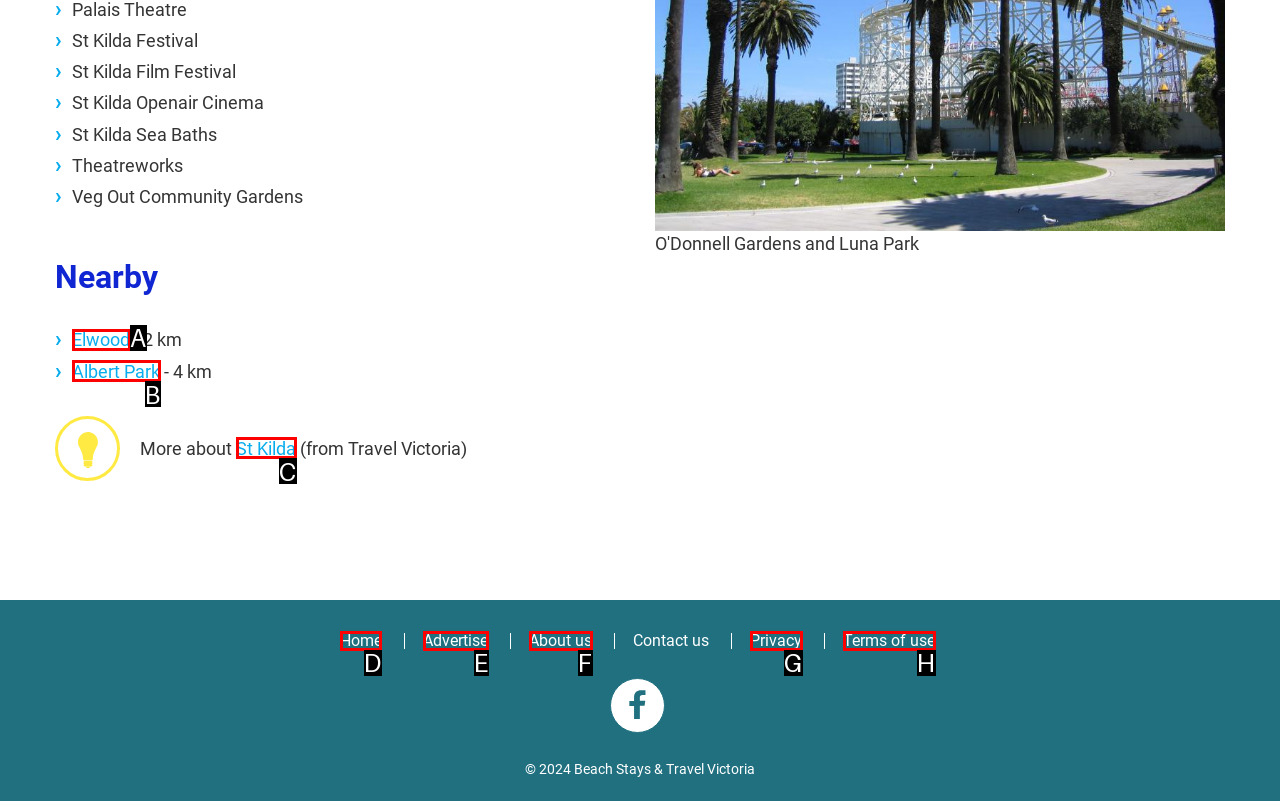Identify the correct choice to execute this task: Go to 'Home'
Respond with the letter corresponding to the right option from the available choices.

D